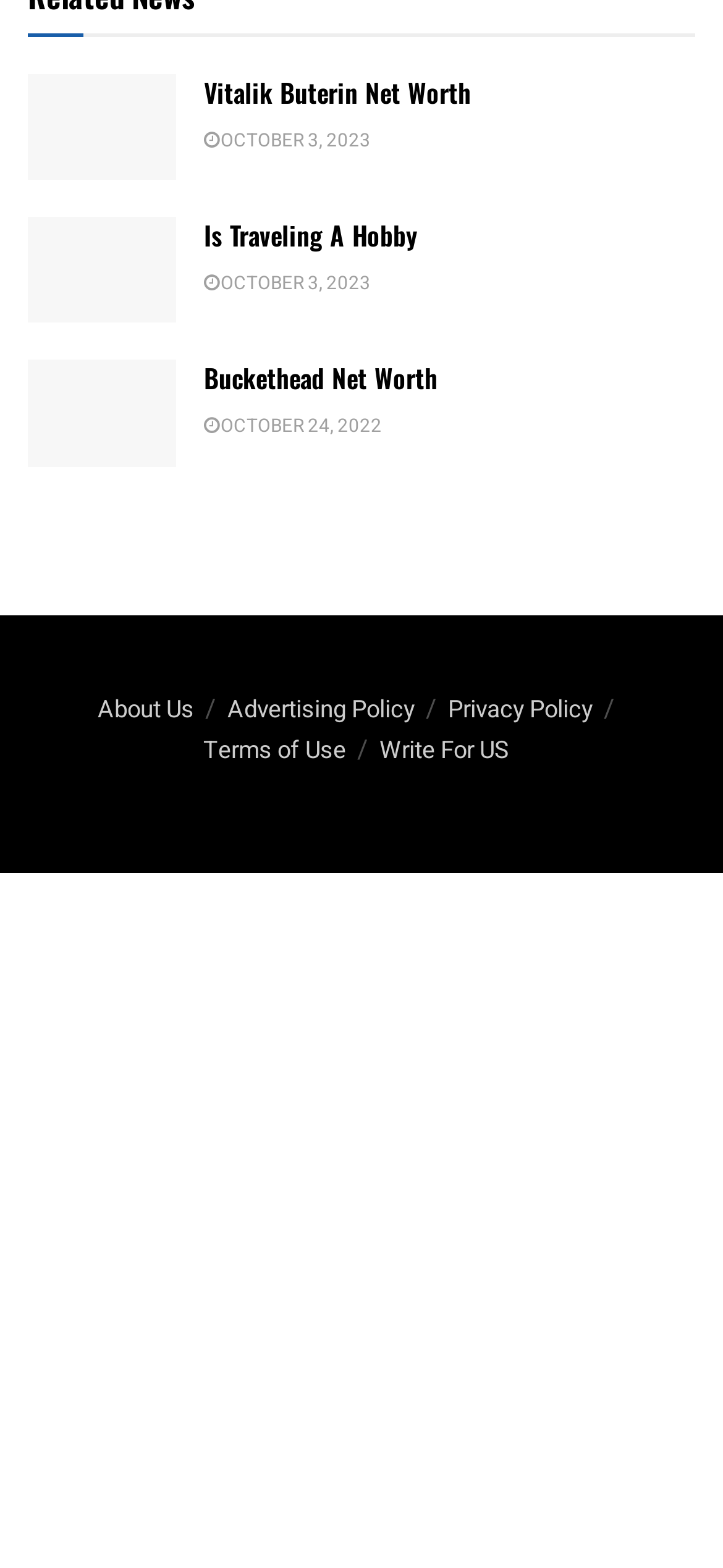Specify the bounding box coordinates of the region I need to click to perform the following instruction: "Subscribe to the newsletter". The coordinates must be four float numbers in the range of 0 to 1, i.e., [left, top, right, bottom].

None